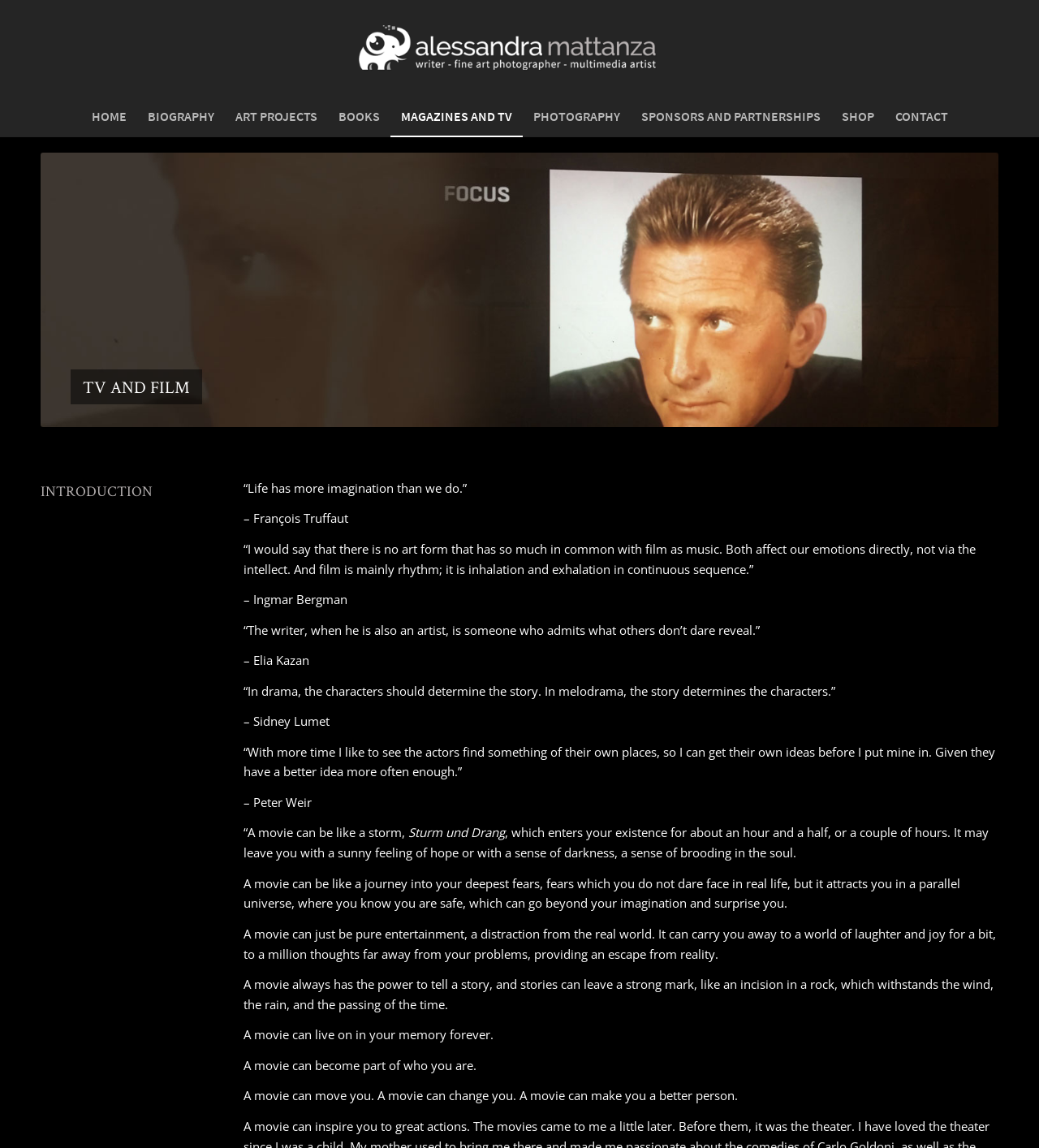Point out the bounding box coordinates of the section to click in order to follow this instruction: "Go to CONTACT page".

[0.851, 0.083, 0.922, 0.119]